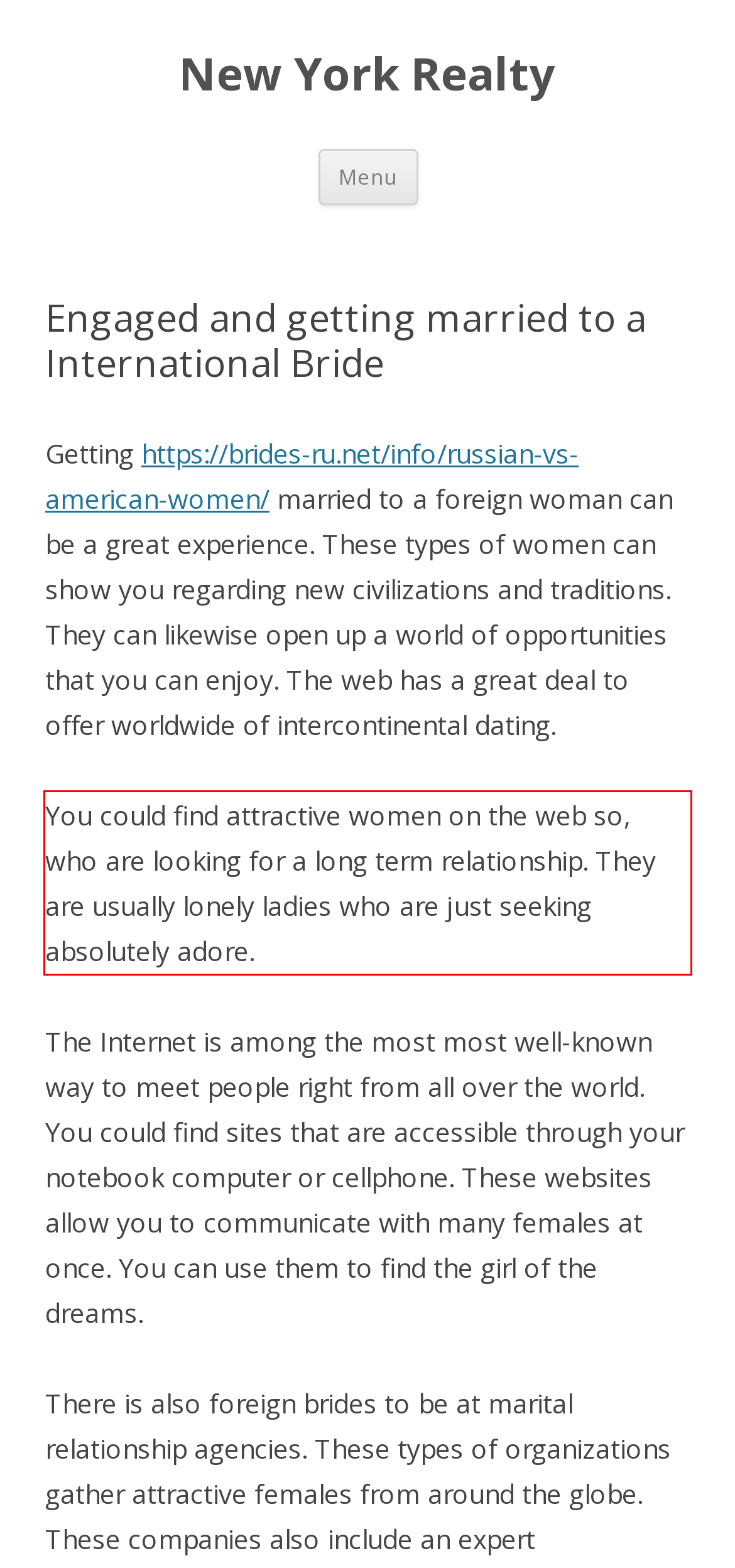There is a UI element on the webpage screenshot marked by a red bounding box. Extract and generate the text content from within this red box.

You could find attractive women on the web so, who are looking for a long term relationship. They are usually lonely ladies who are just seeking absolutely adore.